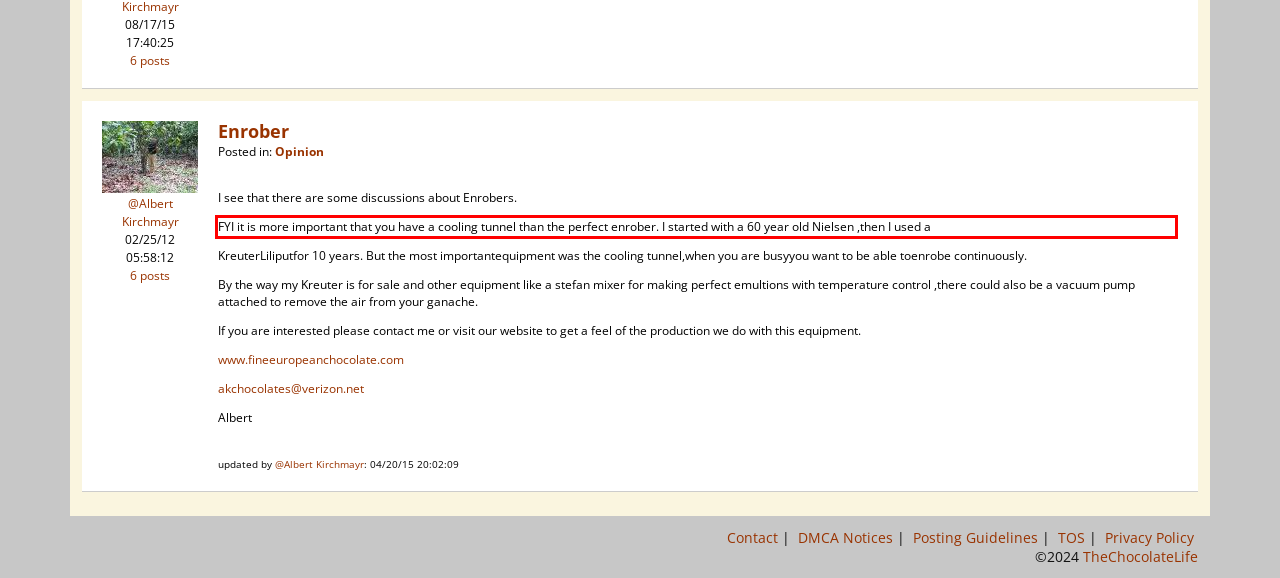Please extract the text content within the red bounding box on the webpage screenshot using OCR.

FYI it is more important that you have a cooling tunnel than the perfect enrober. I started with a 60 year old Nielsen ,then I used a